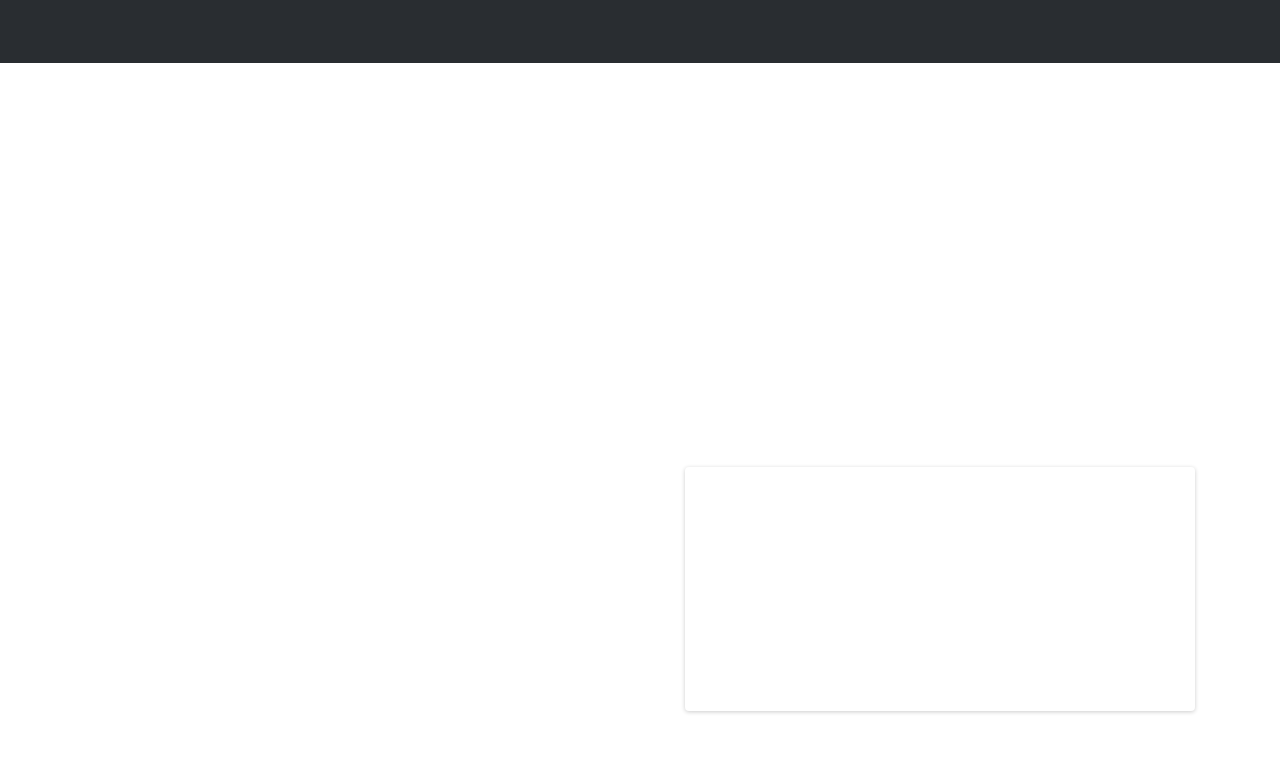Answer succinctly with a single word or phrase:
What is the company's approach to consulting?

Best-practice approach